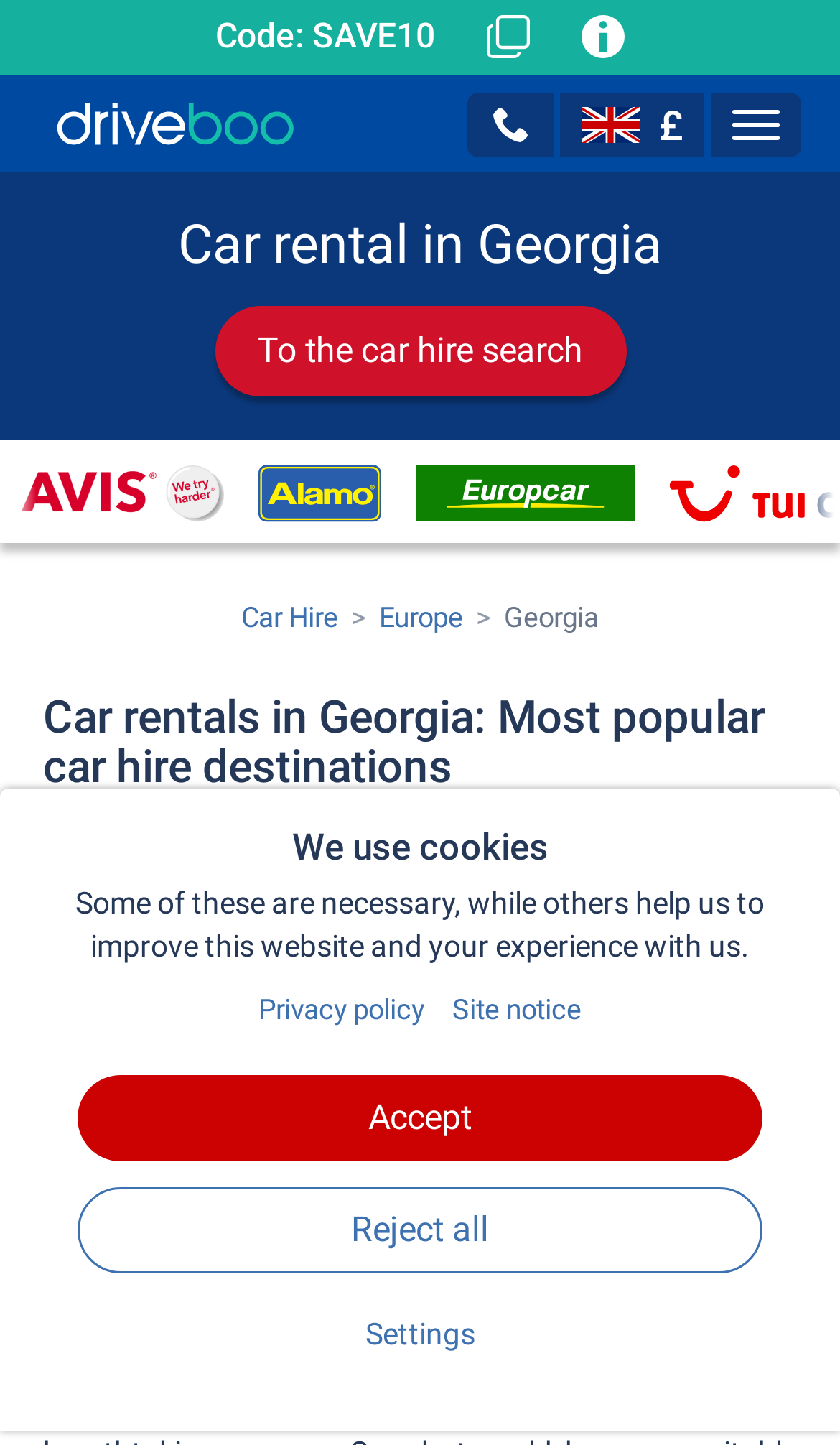Is there a search function for car hire?
Provide a thorough and detailed answer to the question.

The link 'To the car hire search' is present on the webpage, which suggests that there is a search function available for car hire.